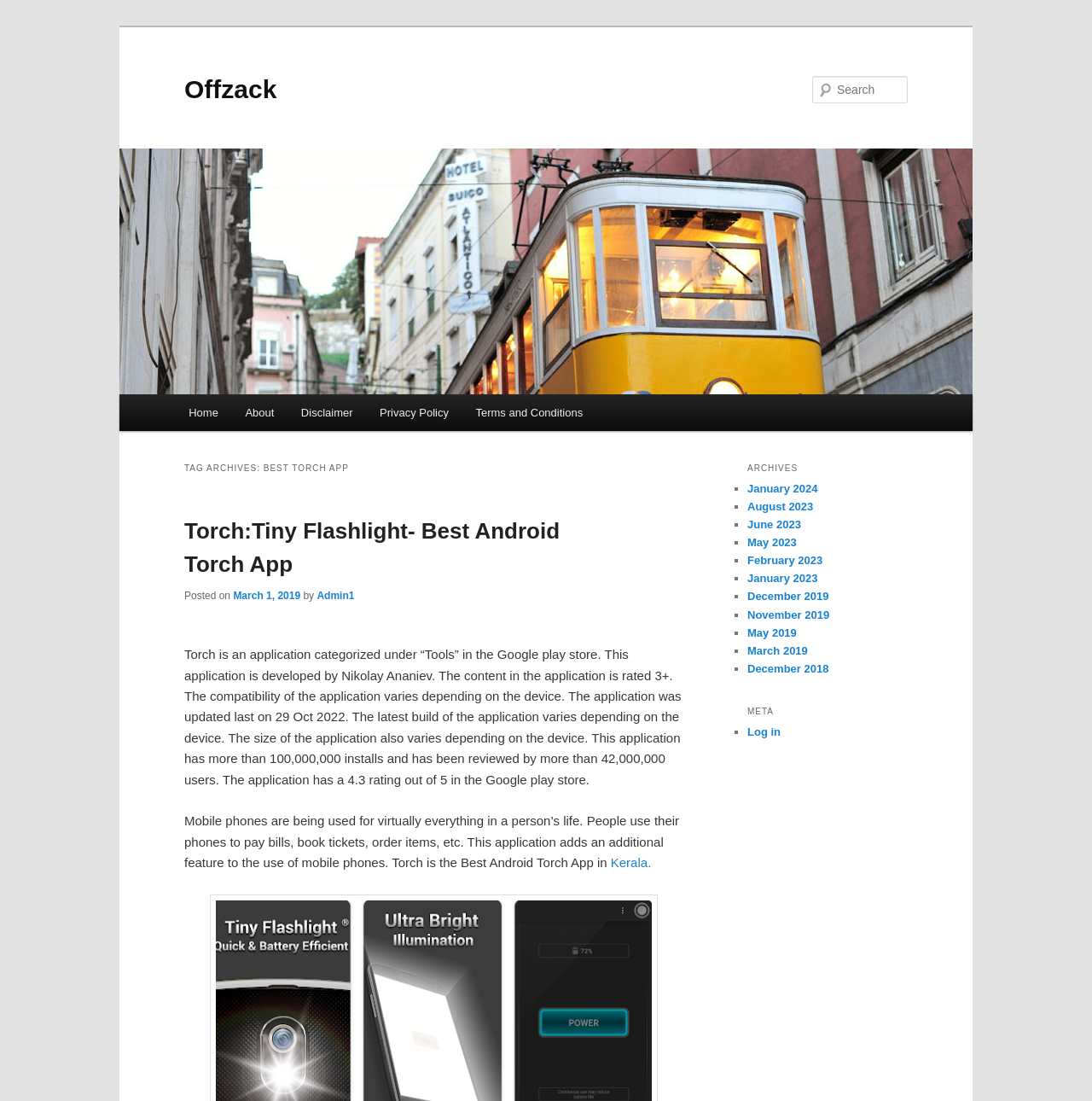Please provide the bounding box coordinate of the region that matches the element description: Terms and Conditions. Coordinates should be in the format (top-left x, top-left y, bottom-right x, bottom-right y) and all values should be between 0 and 1.

[0.423, 0.358, 0.546, 0.392]